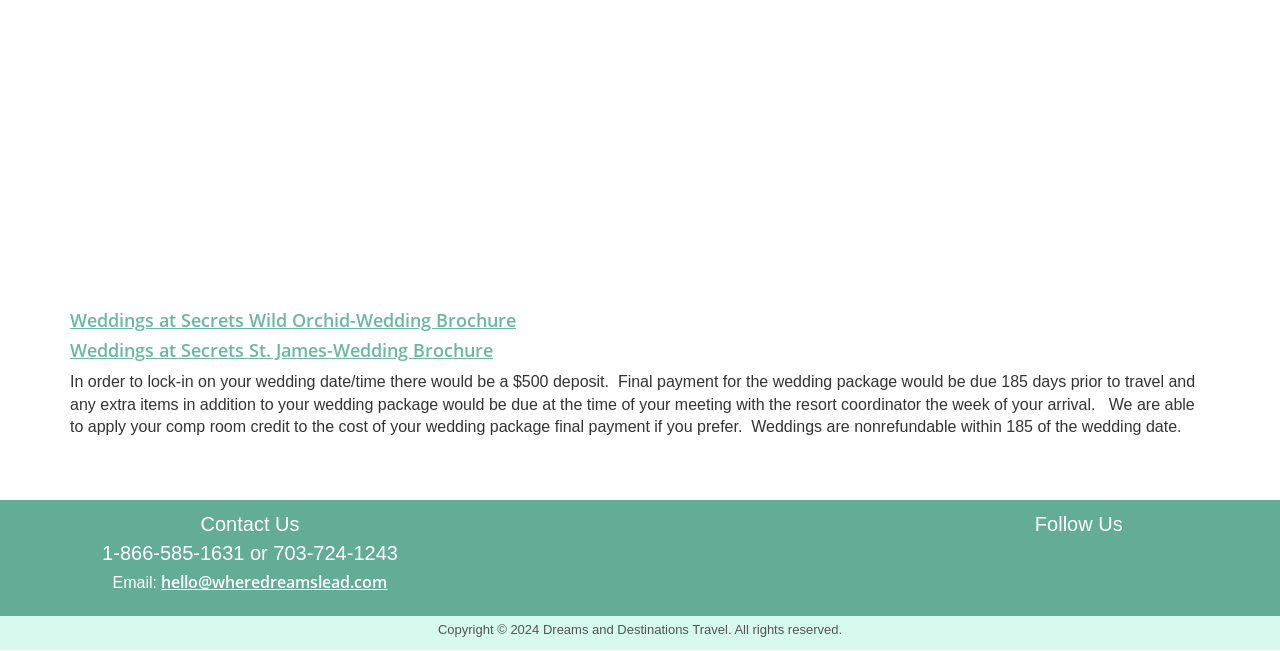Mark the bounding box of the element that matches the following description: "alt="Dreams and Destinations Travel Pinterest"".

[0.816, 0.839, 0.841, 0.88]